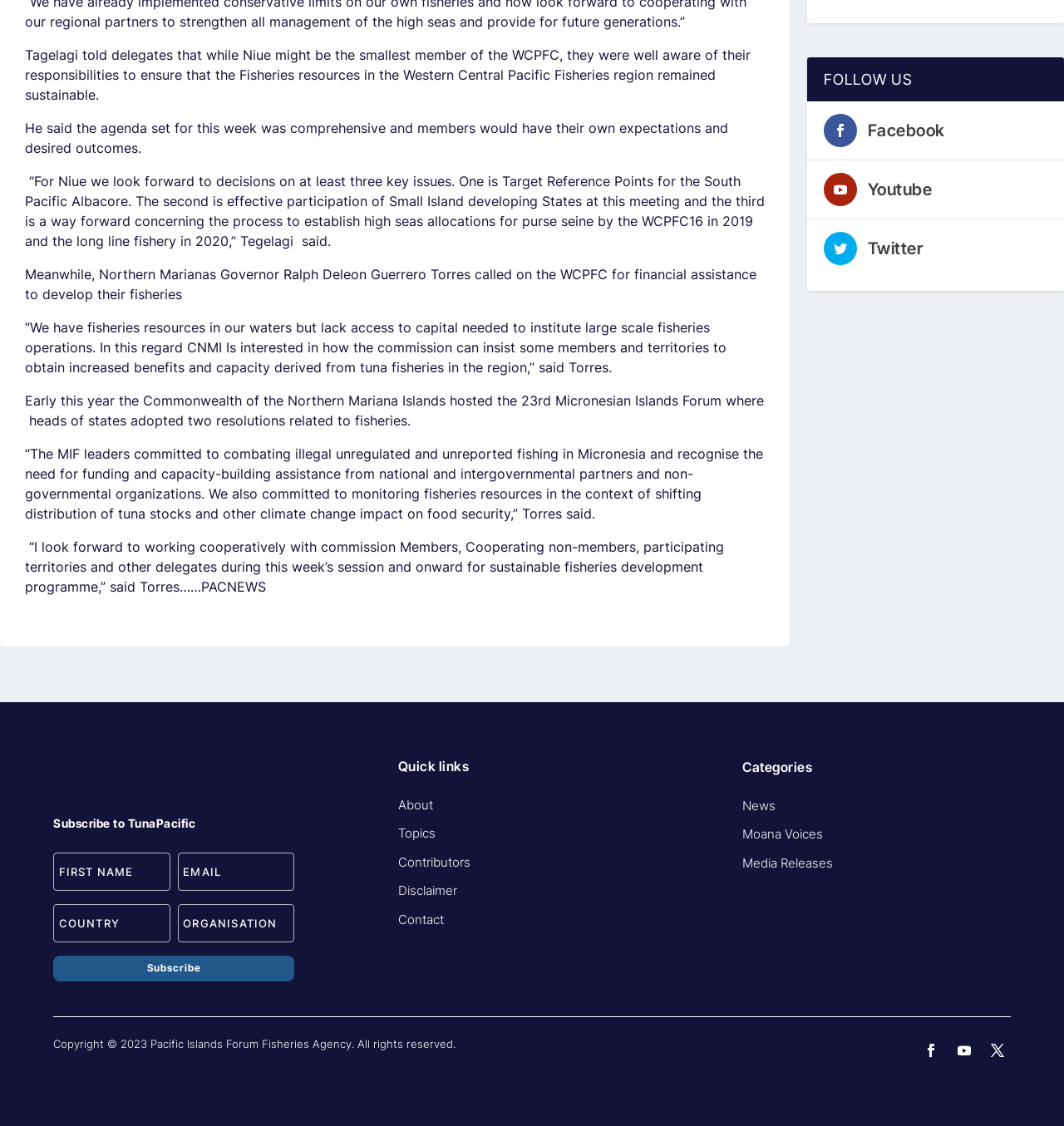Can you find the bounding box coordinates of the area I should click to execute the following instruction: "Subscribe to TunaPacific"?

[0.05, 0.838, 0.277, 0.862]